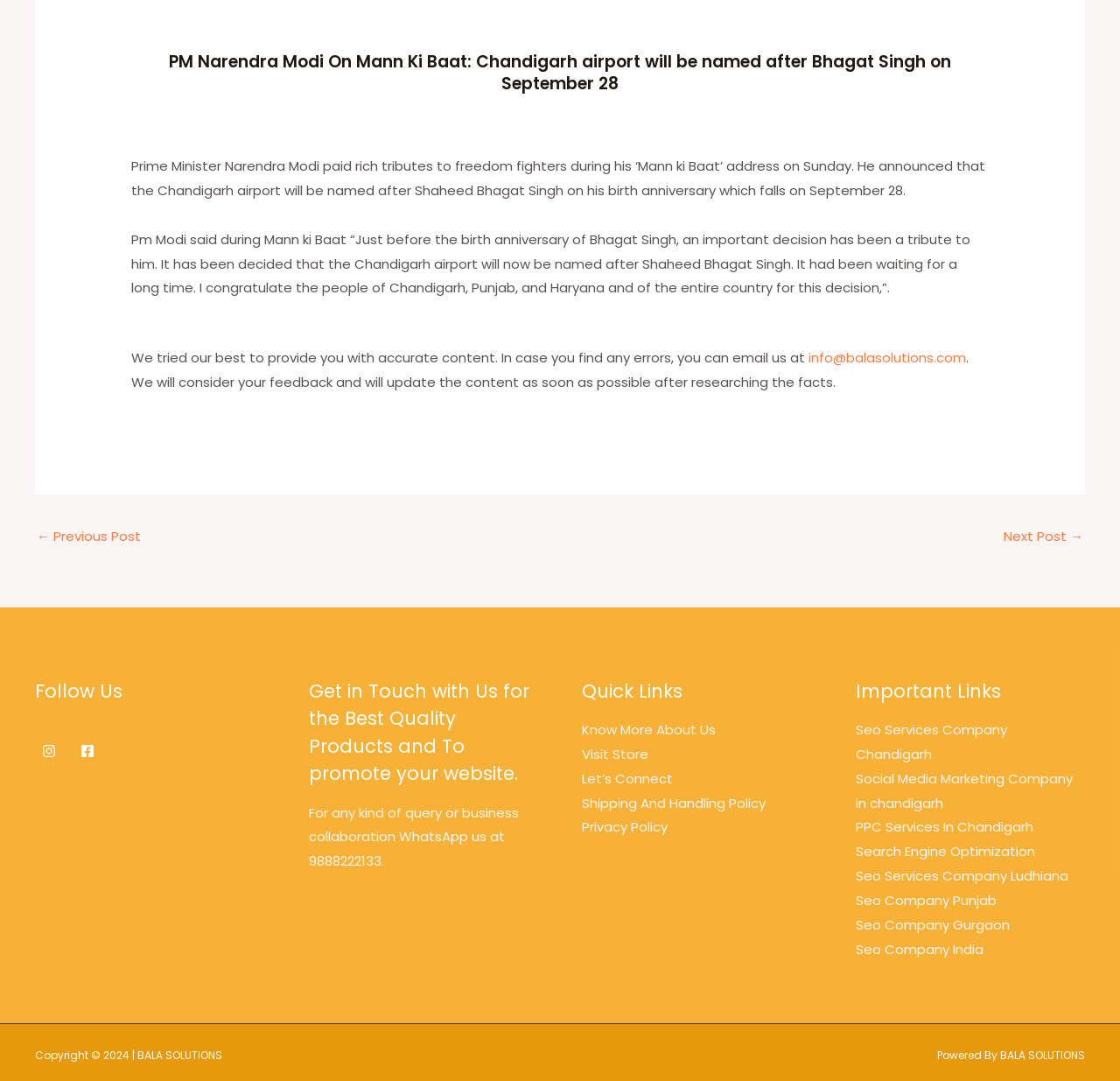What is the name of the airport being named after Bhagat Singh?
Carefully analyze the image and provide a thorough answer to the question.

The answer is mentioned in the first StaticText element which states 'He announced that the Chandigarh airport will be named after Shaheed Bhagat Singh on his birth anniversary which falls on September 28.'